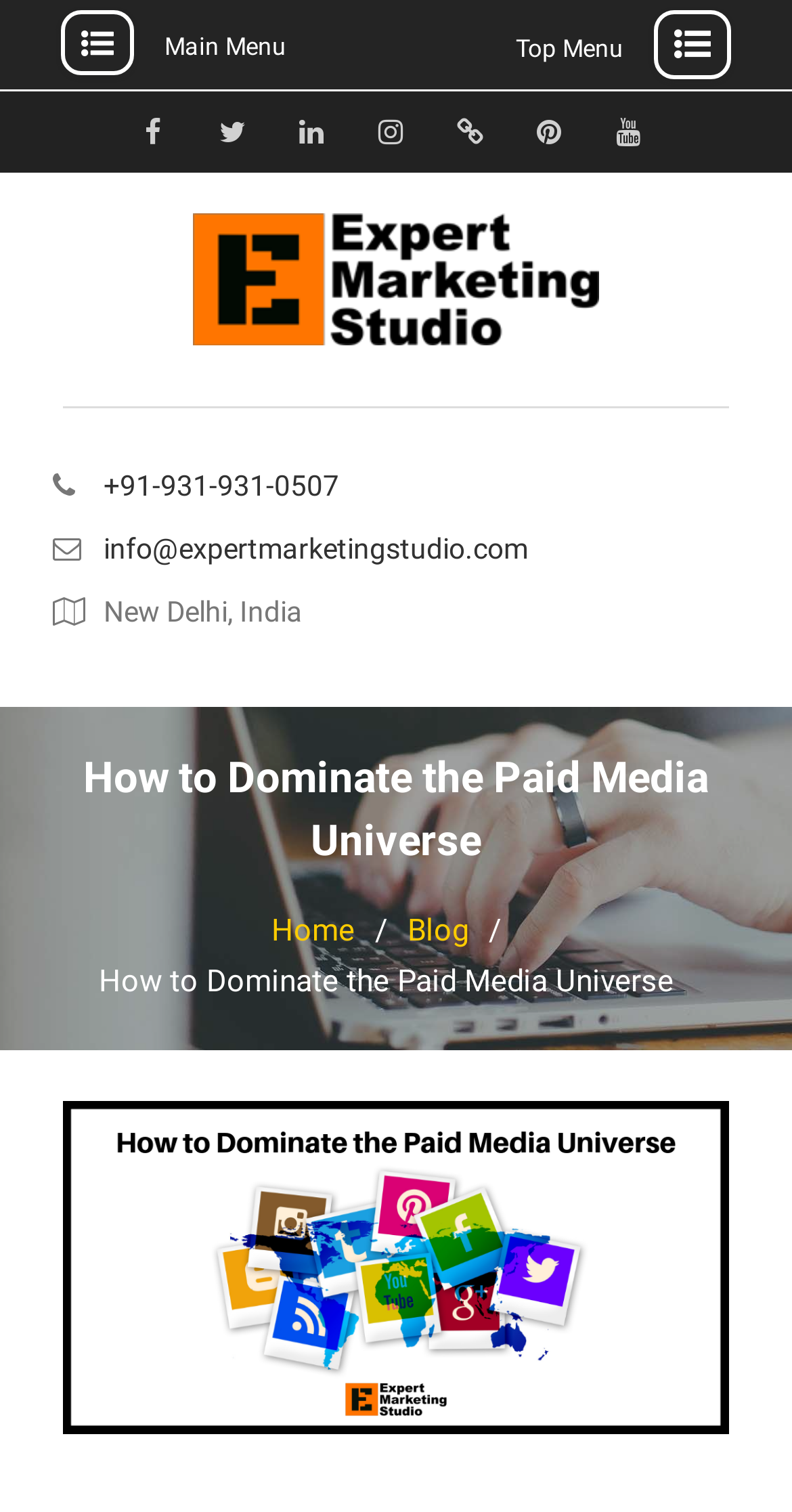Explain the webpage in detail, including its primary components.

The webpage is about "How to Dominate the Paid Media Universe" and appears to be a blog post or article from Expert Marketing Studio. At the top left, there is a "Main Menu" link, and at the top right, there is a "Top Menu" link. Below these menus, there are social media links, including Facebook, Twitter, Linkedin, Instagram, Threads, Pinterest, and Youtube, arranged horizontally across the top of the page.

In the center of the page, there is a prominent link to "Expert Marketing Studio" with an accompanying image. Below this, there is contact information, including a phone number, email address, and physical location in New Delhi, India.

The main content of the page is headed by a large heading that reads "How to Dominate the Paid Media Universe". Below this, there is a navigation section with breadcrumbs, including links to "Home" and "Blog". The main article or blog post content is below this, with a large image accompanying the text.